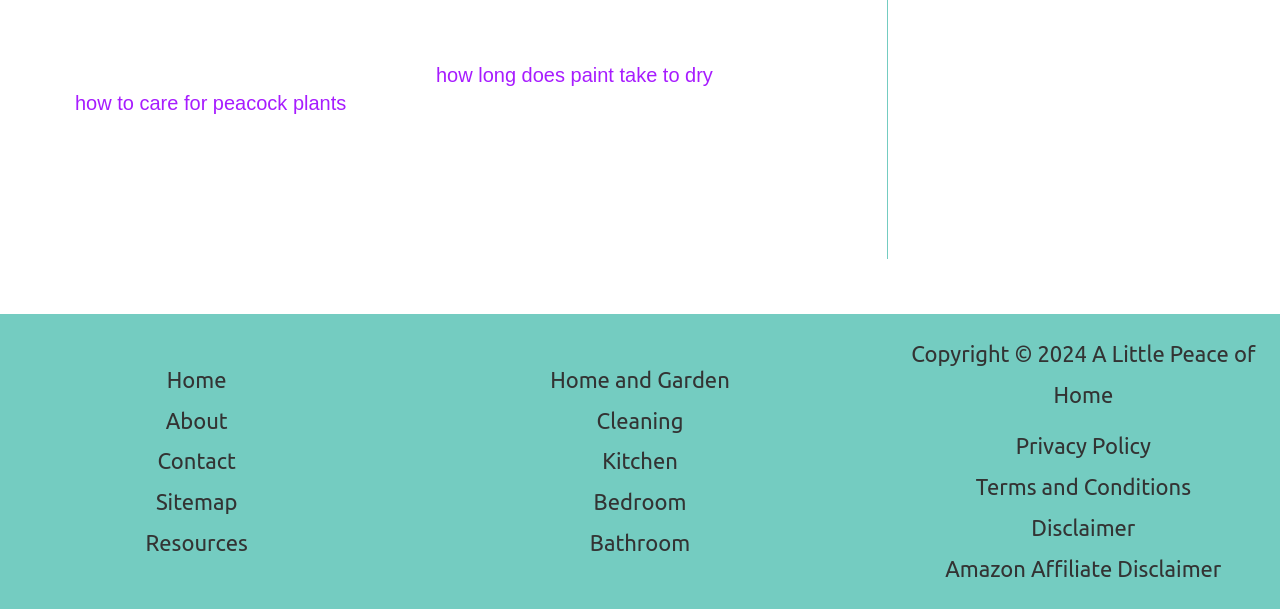Locate the bounding box coordinates of the element you need to click to accomplish the task described by this instruction: "visit About".

[0.129, 0.658, 0.178, 0.725]